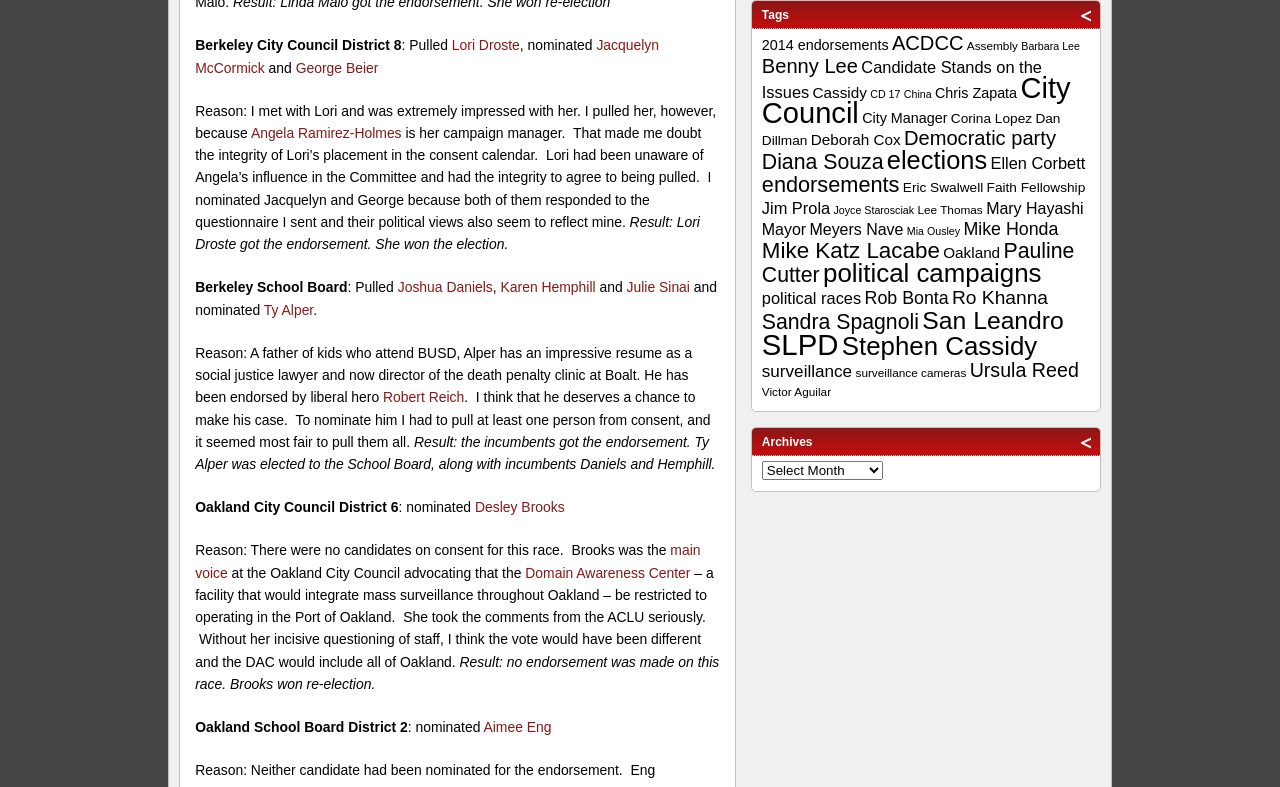Pinpoint the bounding box coordinates for the area that should be clicked to perform the following instruction: "Click the About Us link".

None